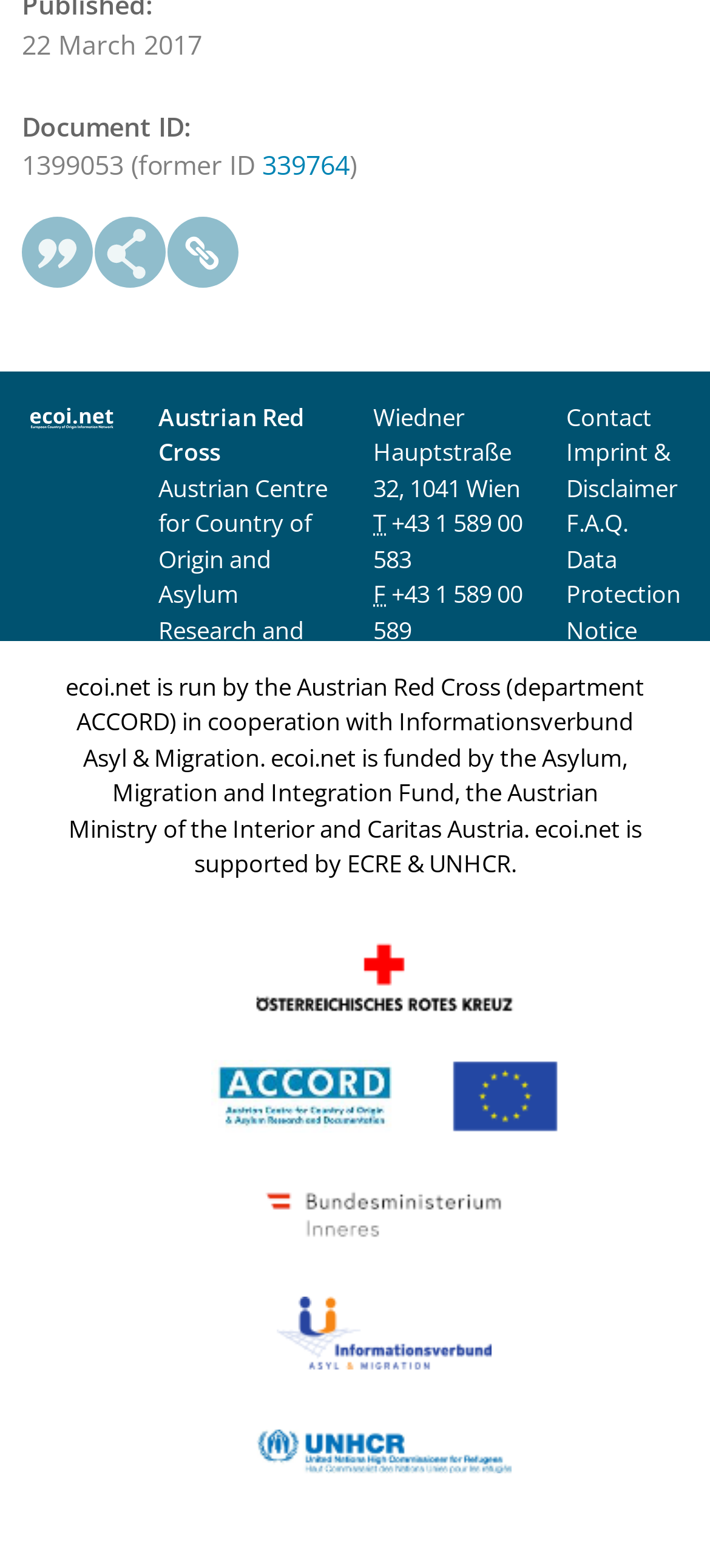Identify the coordinates of the bounding box for the element that must be clicked to accomplish the instruction: "Visit 'ecoi.net'".

[0.041, 0.255, 0.162, 0.276]